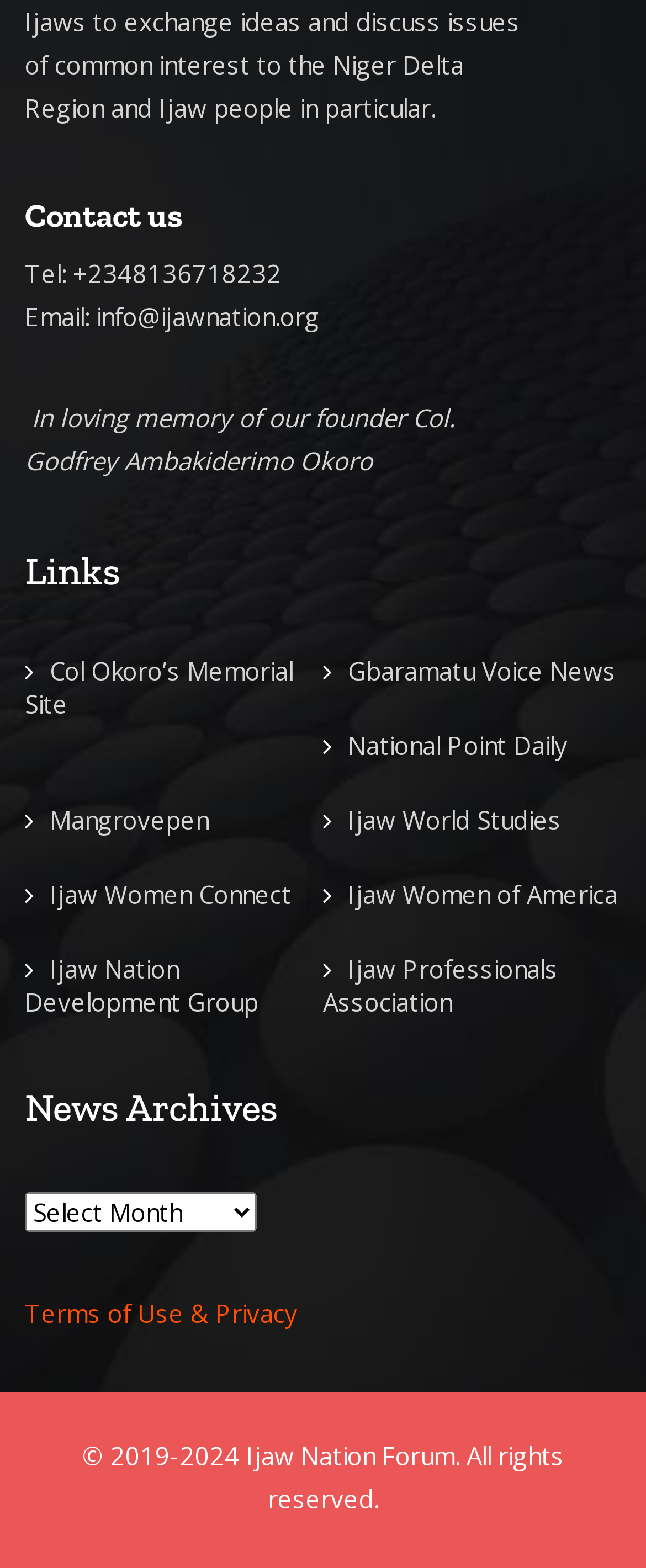Based on what you see in the screenshot, provide a thorough answer to this question: What is the purpose of the 'News Archives' combobox?

The 'News Archives' combobox is located below the 'Links' section. It has a popup menu, indicating that it can be used to select news archives.